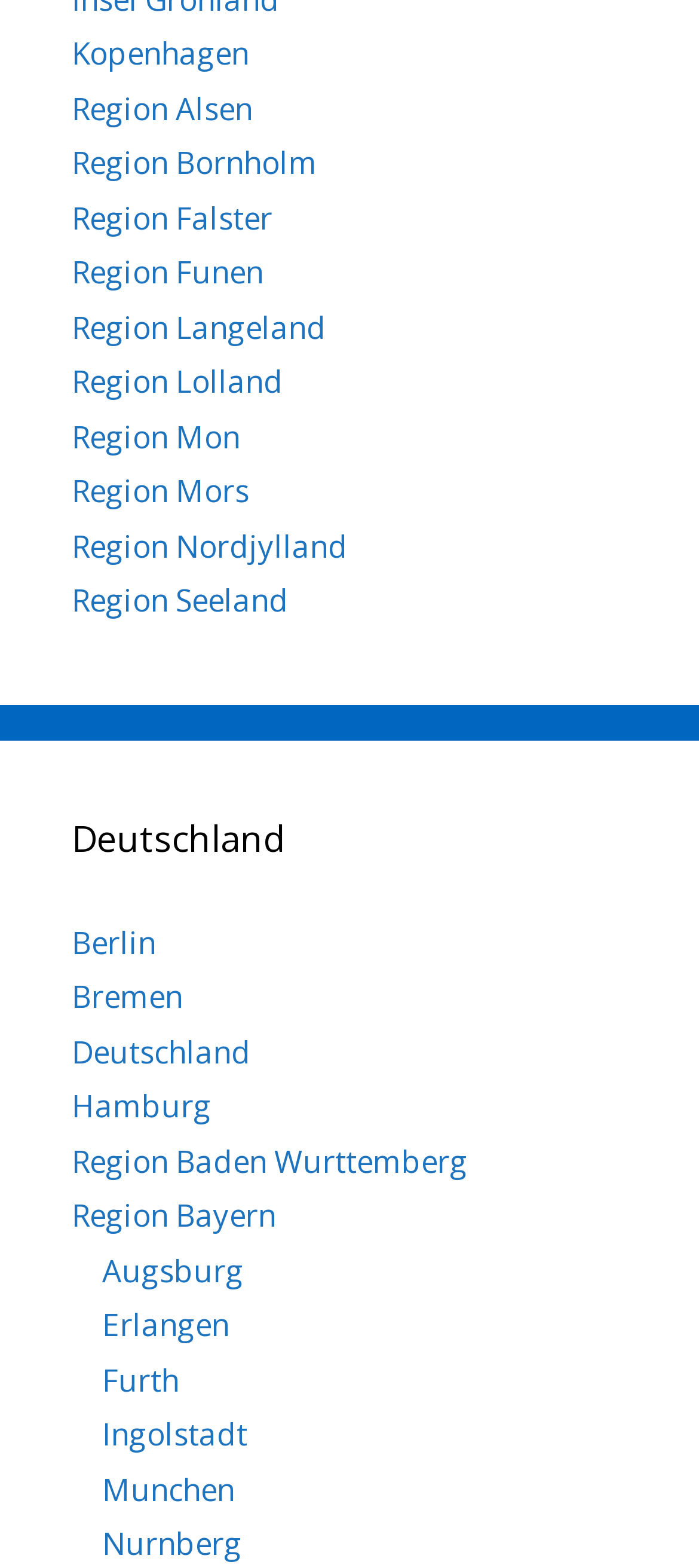Find the bounding box coordinates of the area that needs to be clicked in order to achieve the following instruction: "Share on Twitter". The coordinates should be specified as four float numbers between 0 and 1, i.e., [left, top, right, bottom].

None